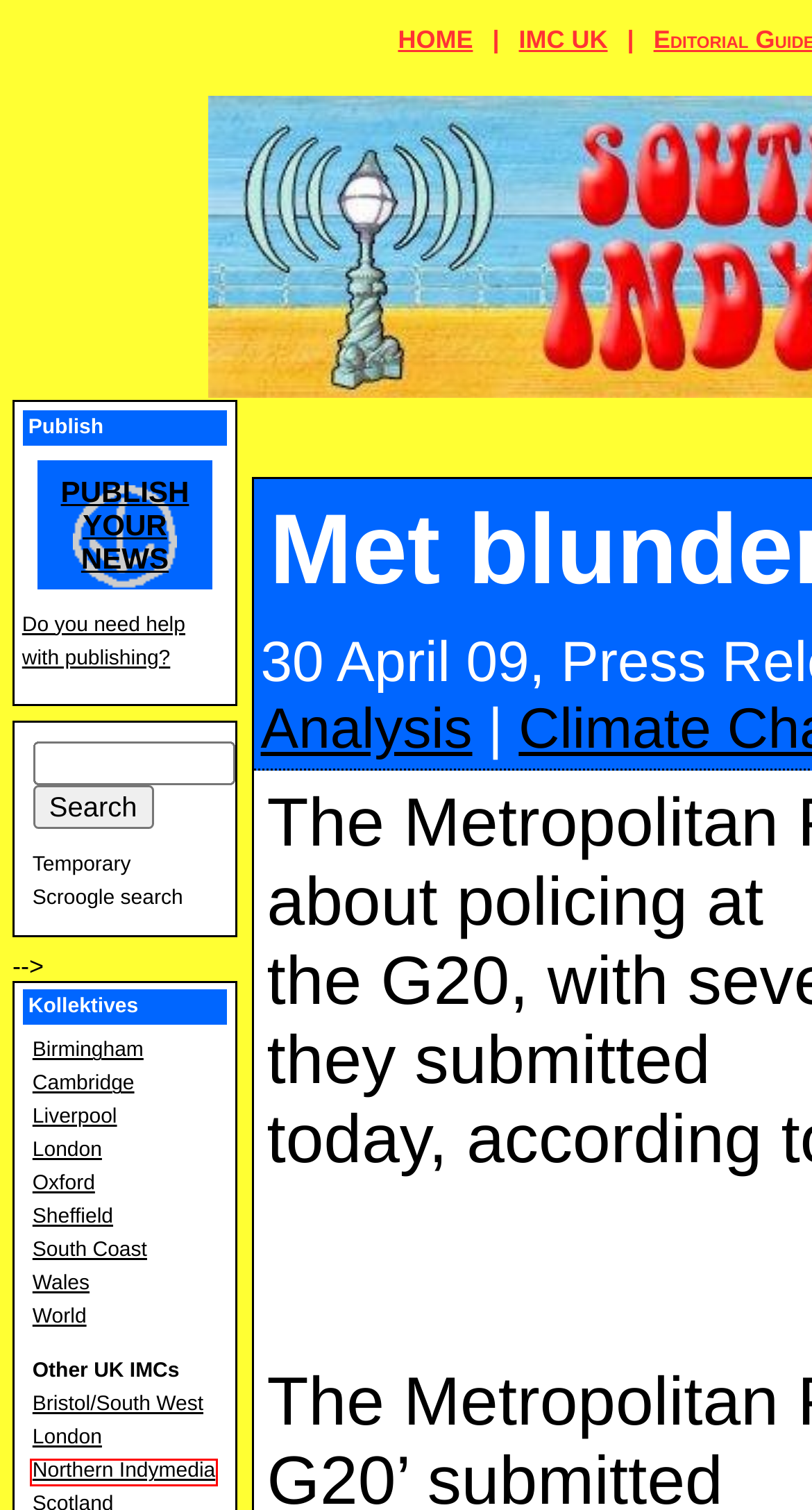You have a screenshot of a webpage with a red rectangle bounding box around a UI element. Choose the best description that matches the new page after clicking the element within the bounding box. The candidate descriptions are:
A. www.brightonpalestine.org   » Who are we?
B. de.indymedia.org | dont hate the media, become the media!
C. Titnore lane, West Durrington, Worthing
D. San Francisco Bay Area Independent Media Center
E. สมัครเล่นบาคาร่ากับเราได้ง่ายๆ
F. Chicago Indymedia
G. Indymedia México - Medios autónomos | Cooperación sin mando
H. Indymedia Italia

E